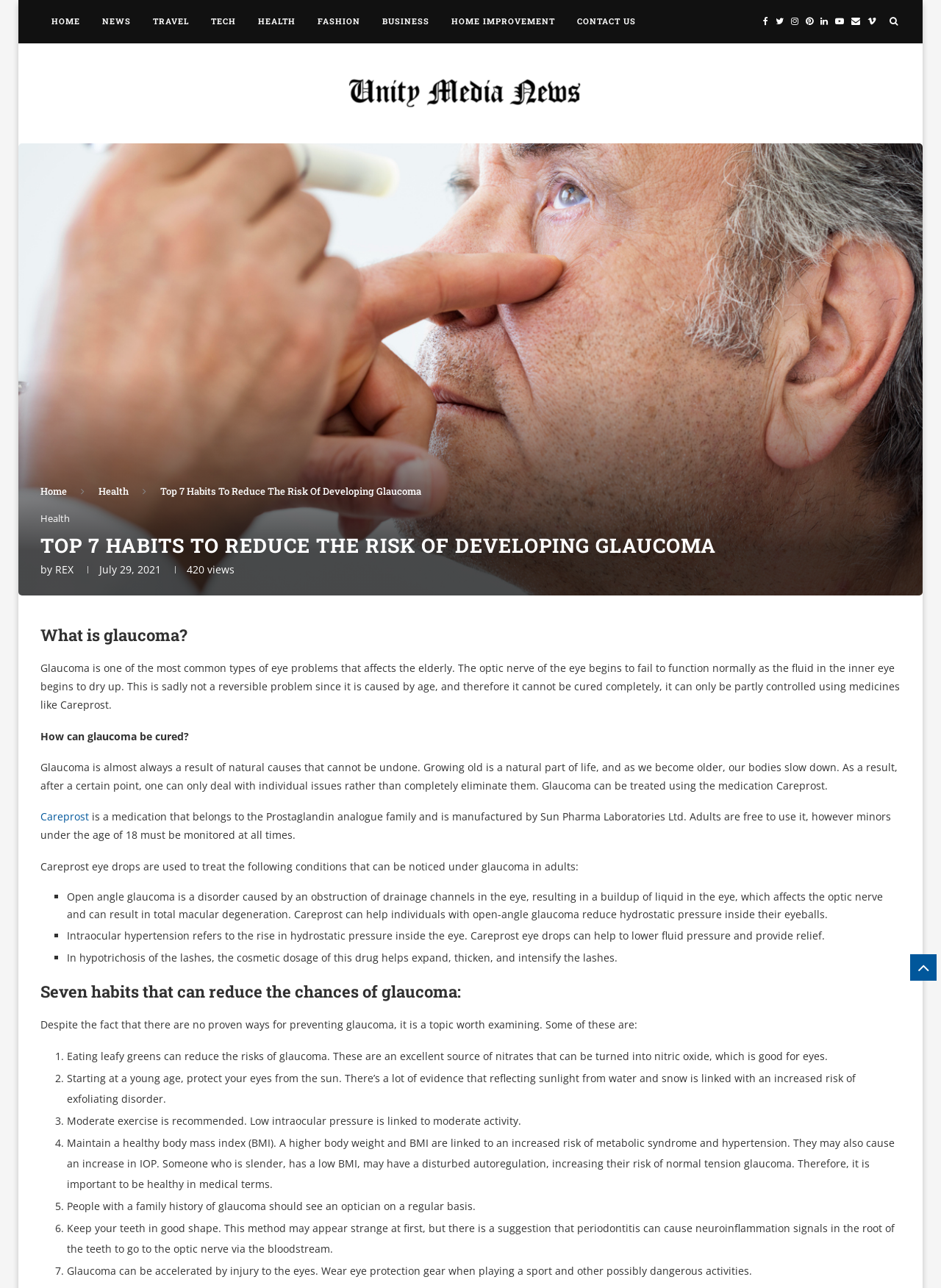Answer the following query with a single word or phrase:
What is the purpose of Careprost?

Treat glaucoma